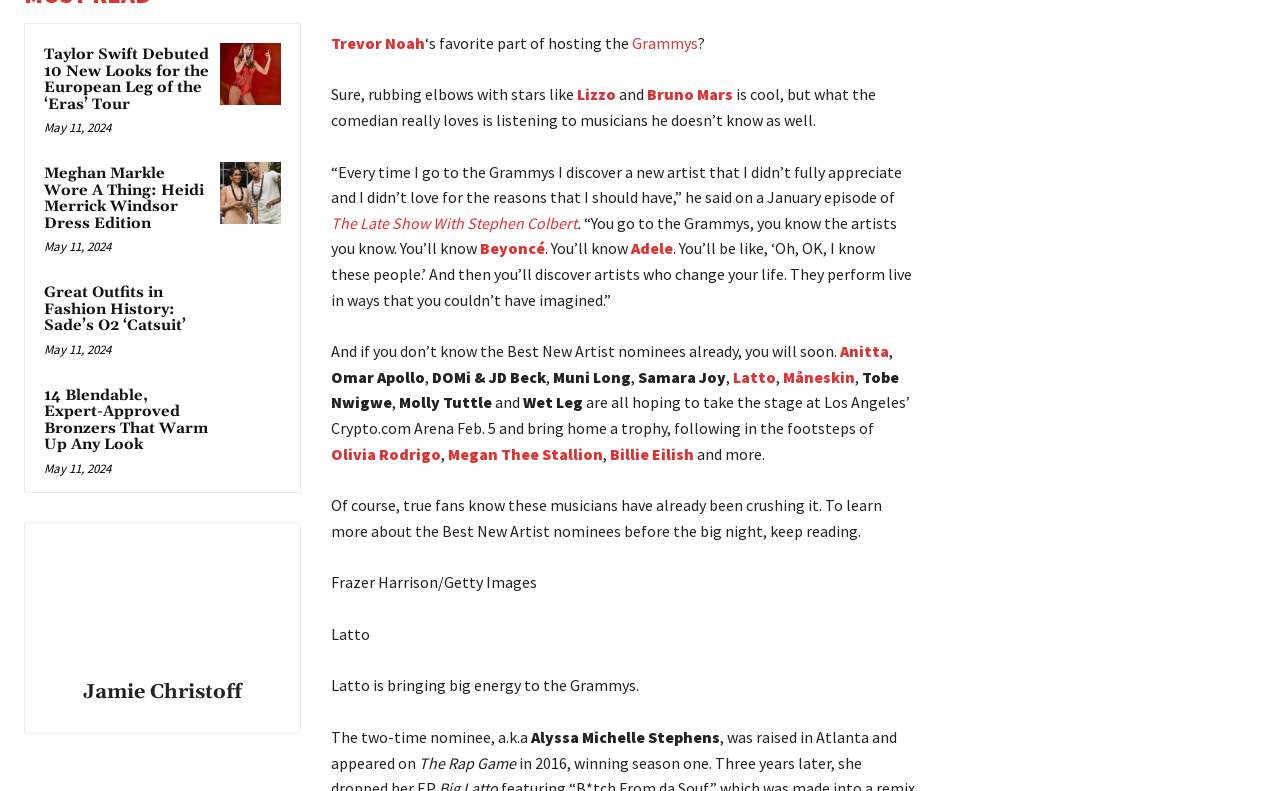Locate the bounding box coordinates of the element's region that should be clicked to carry out the following instruction: "Learn about Sade's O2 'Catsuit'". The coordinates need to be four float numbers between 0 and 1, i.e., [left, top, right, bottom].

[0.034, 0.361, 0.164, 0.423]